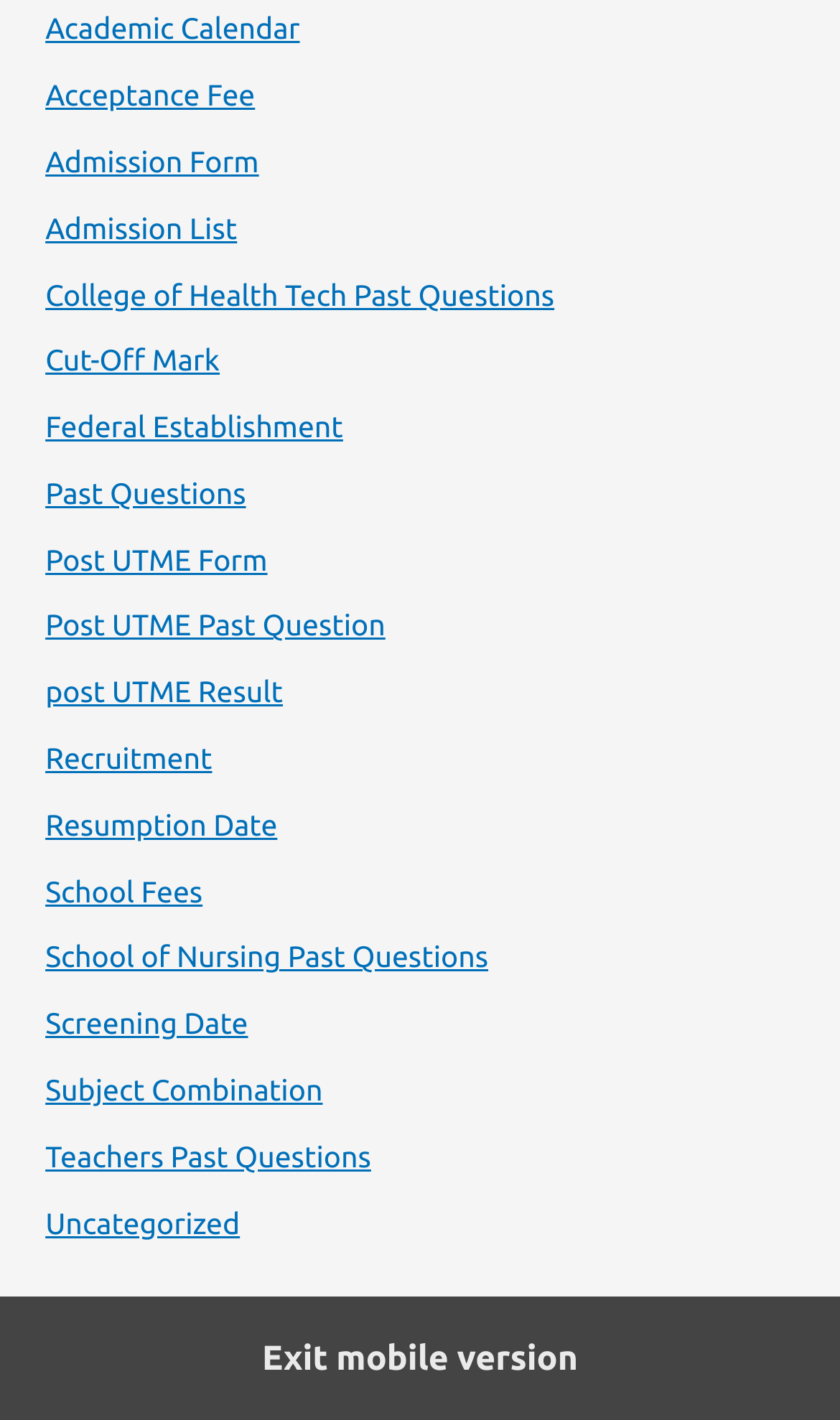Based on the description "Teachers Past Questions", find the bounding box of the specified UI element.

[0.054, 0.802, 0.442, 0.826]